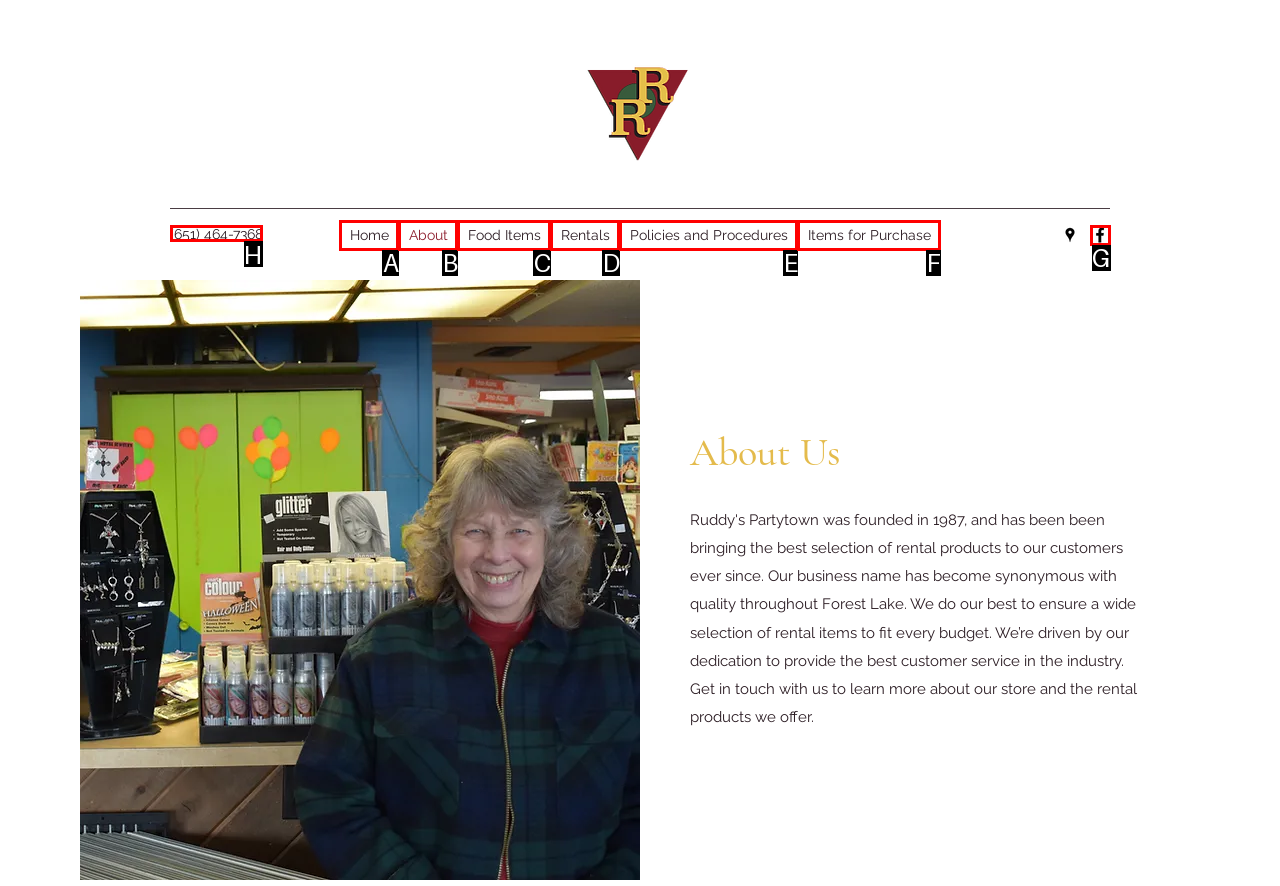Tell me which UI element to click to fulfill the given task: call the phone number. Respond with the letter of the correct option directly.

H